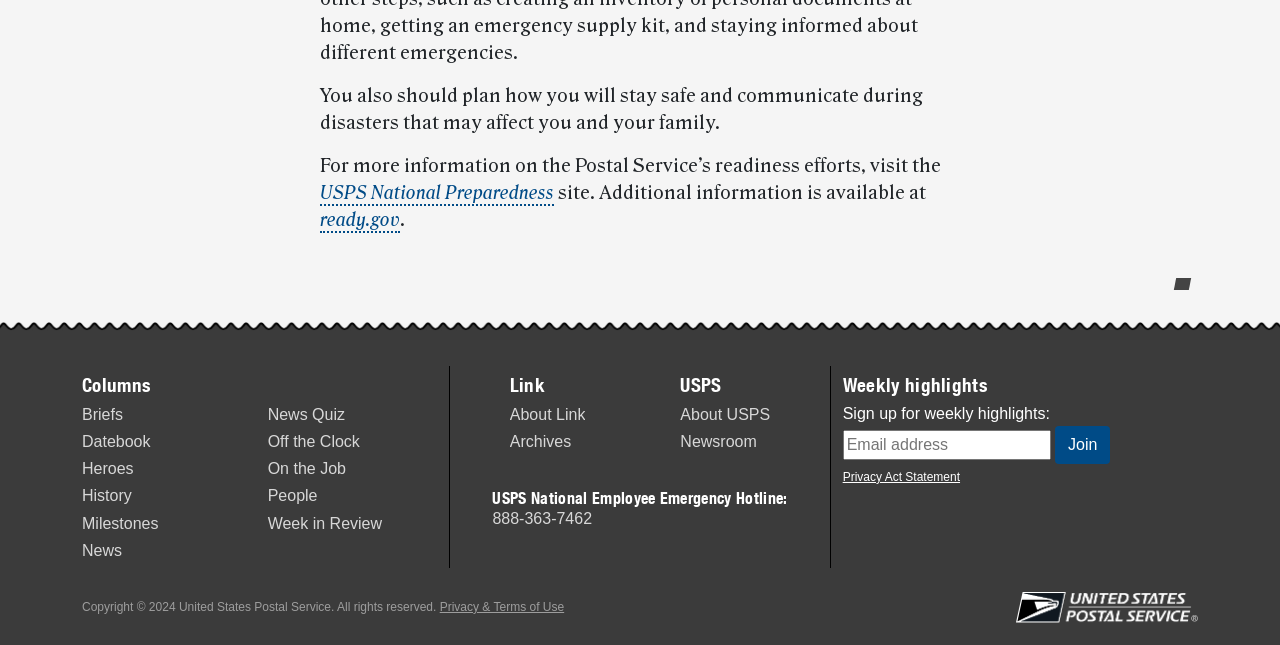What is the function of the 'Join' button?
Please provide a detailed and thorough answer to the question.

The 'Join' button is located next to a textbox for entering an email address, and above a static text that says 'Sign up for weekly highlights'. It can be inferred that the function of the 'Join' button is to submit the email address and sign up for receiving weekly highlights.